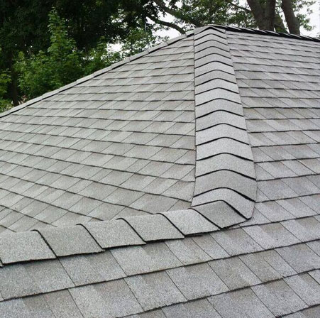What is the purpose of the shingles' design?
Based on the visual information, provide a detailed and comprehensive answer.

The caption explains that the shingles' design, including their staggered pattern, works to 'effectively channel water away and protect the underlying structure'.